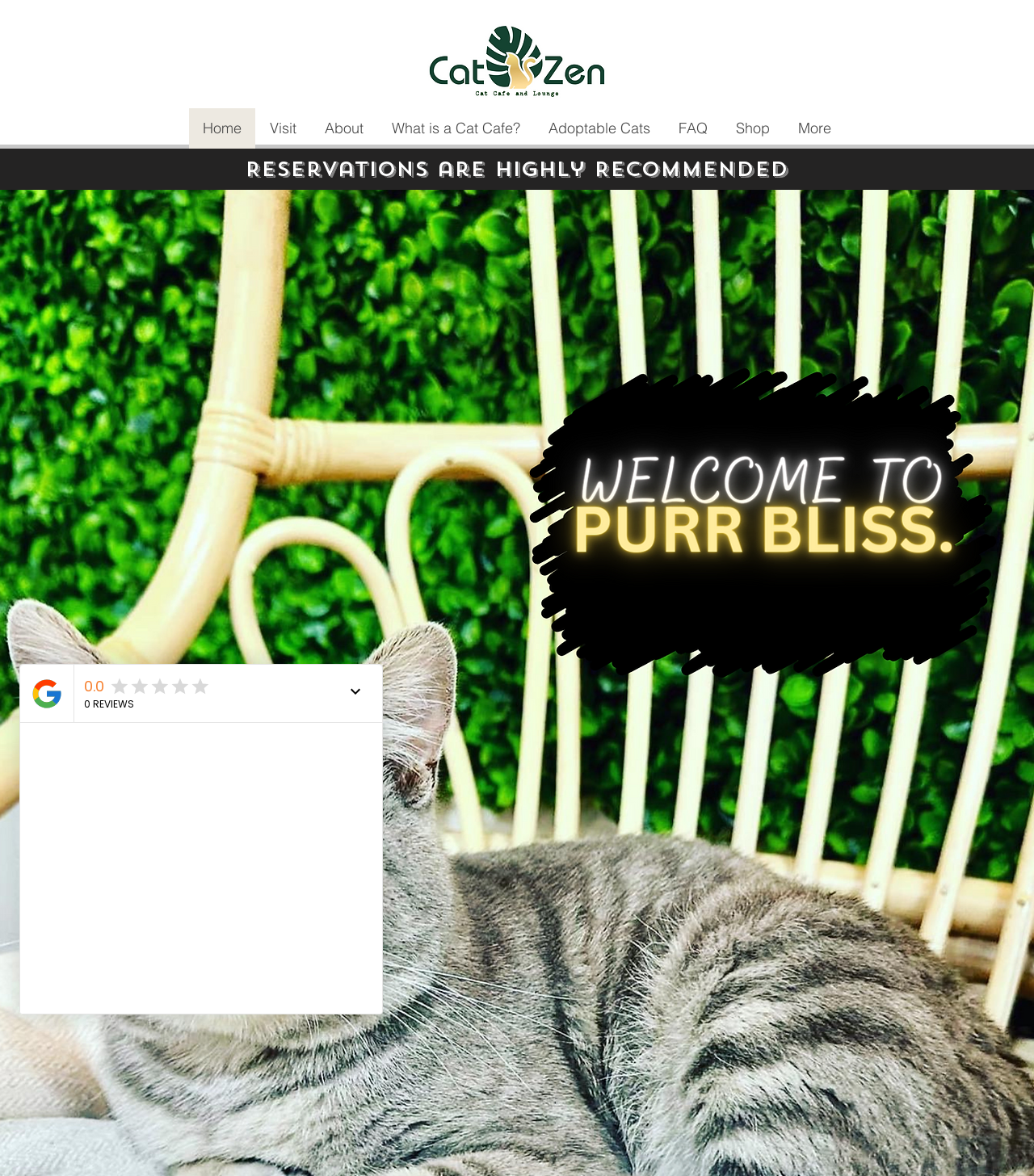Offer a detailed account of what is visible on the webpage.

The webpage is about Cat Zen Cafe and Lounge in St. Charles, MO. At the top left corner, there is a logo of Cat Zen Cafe, which is an image of a cat. Next to the logo, there is a navigation menu with 8 links: Home, Visit, About, What is a Cat Cafe?, Adoptable Cats, FAQ, Shop, and More. 

Below the navigation menu, there is a heading that reads "Reservations are Highly Recommended" with a link to make a reservation. 

On the top right corner, there is a rating section with a text "0.0 0 REVIEWS" and a small star icon. 

The overall layout of the webpage is simple and easy to navigate, with clear headings and concise text.